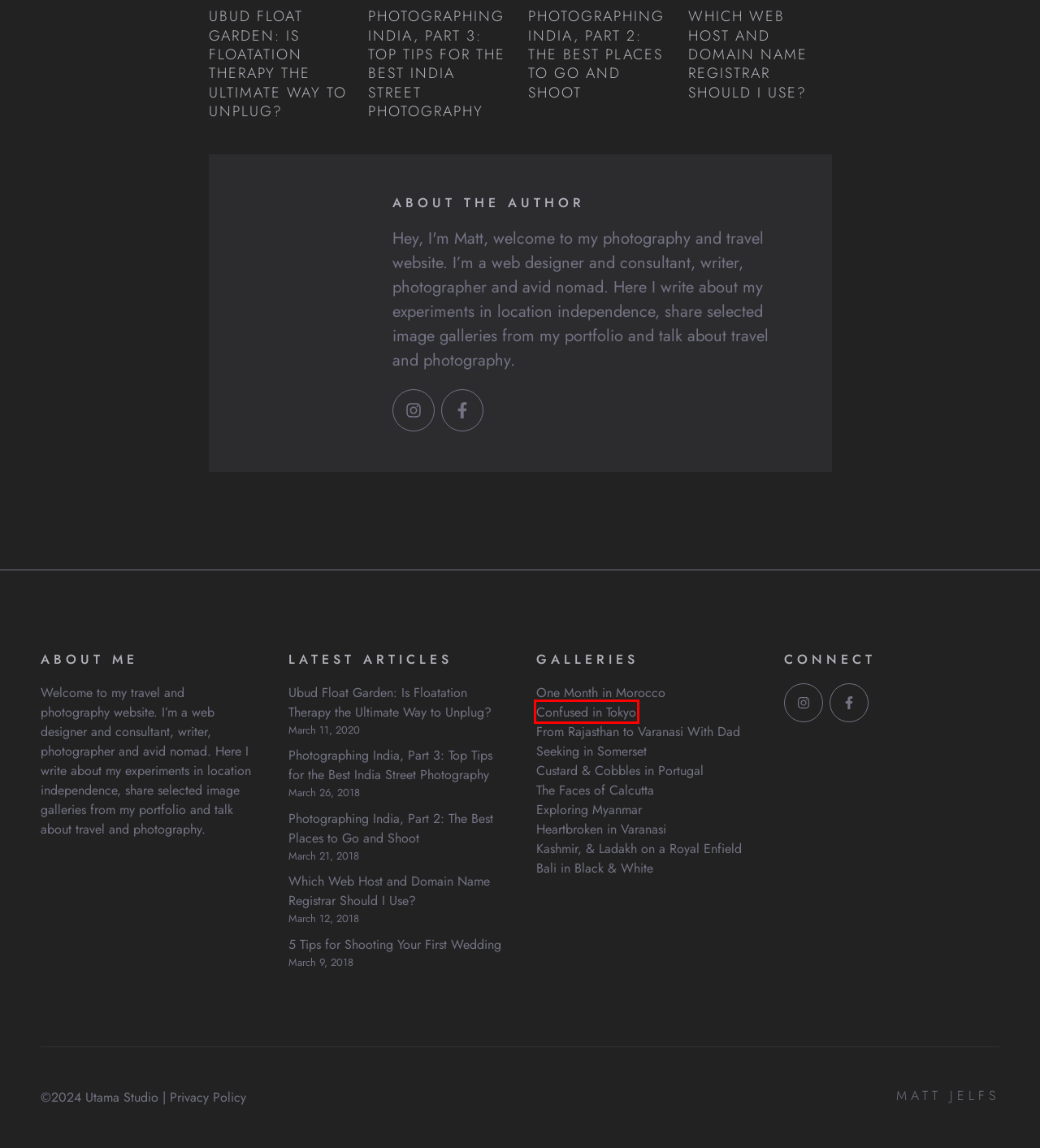Given a screenshot of a webpage with a red bounding box, please pick the webpage description that best fits the new webpage after clicking the element inside the bounding box. Here are the candidates:
A. Heartbroken in Varanasi - Matt Jelfs
B. Which Web Host and Domain Name Registrar Should I Use? - Matt Jelfs
C. One Month in Morocco - Matt Jelfs
D. From Rajasthan to Varanasi With Dad - Matt Jelfs
E. 5 Tips for Shooting Your First Wedding - Matt Jelfs
F. Privacy Policy - Matt Jelfs
G. Home - Utama Studio
H. Confused in Tokyo - Matt Jelfs

H